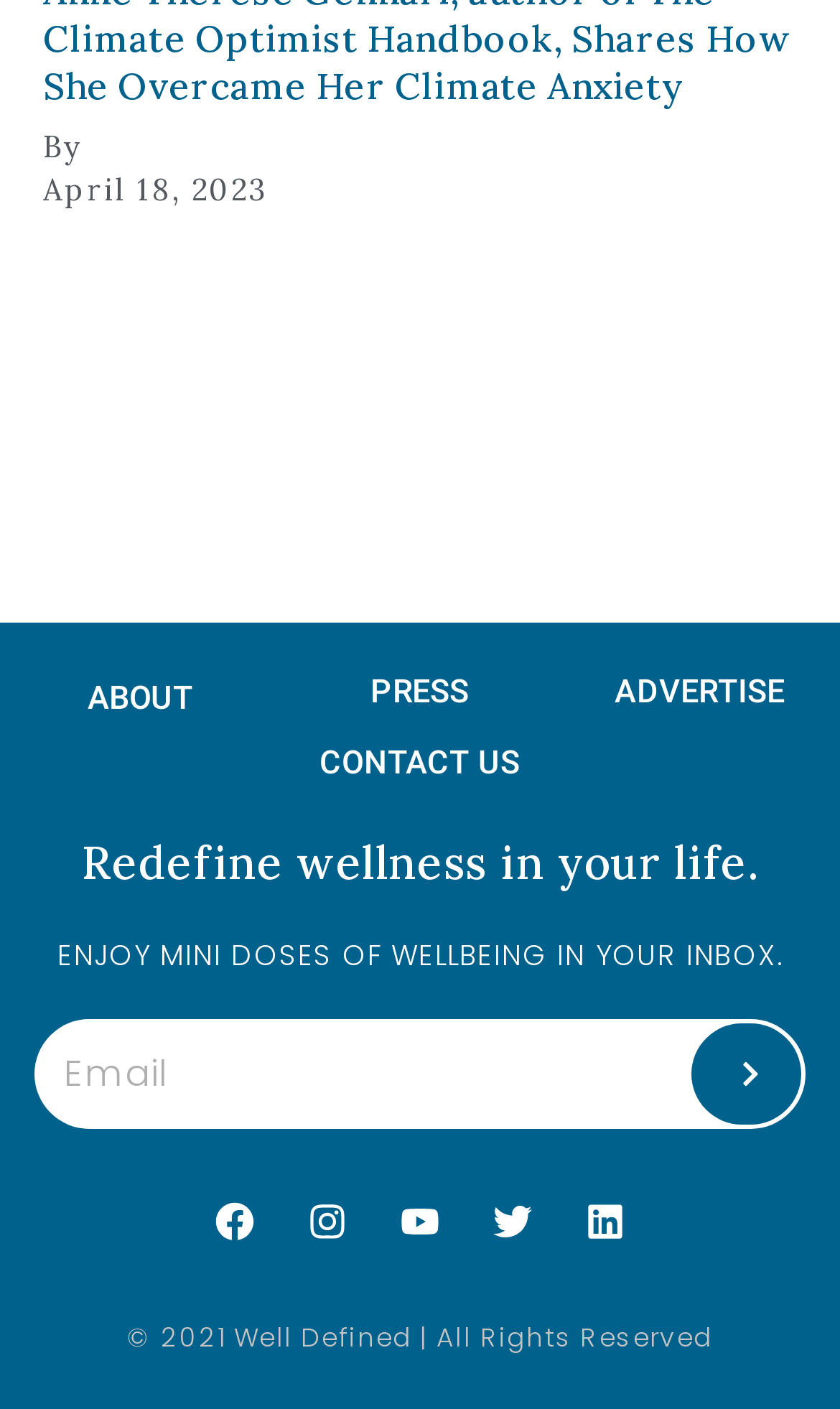Locate the bounding box of the UI element described by: "April 18, 2023" in the given webpage screenshot.

[0.051, 0.117, 0.316, 0.152]